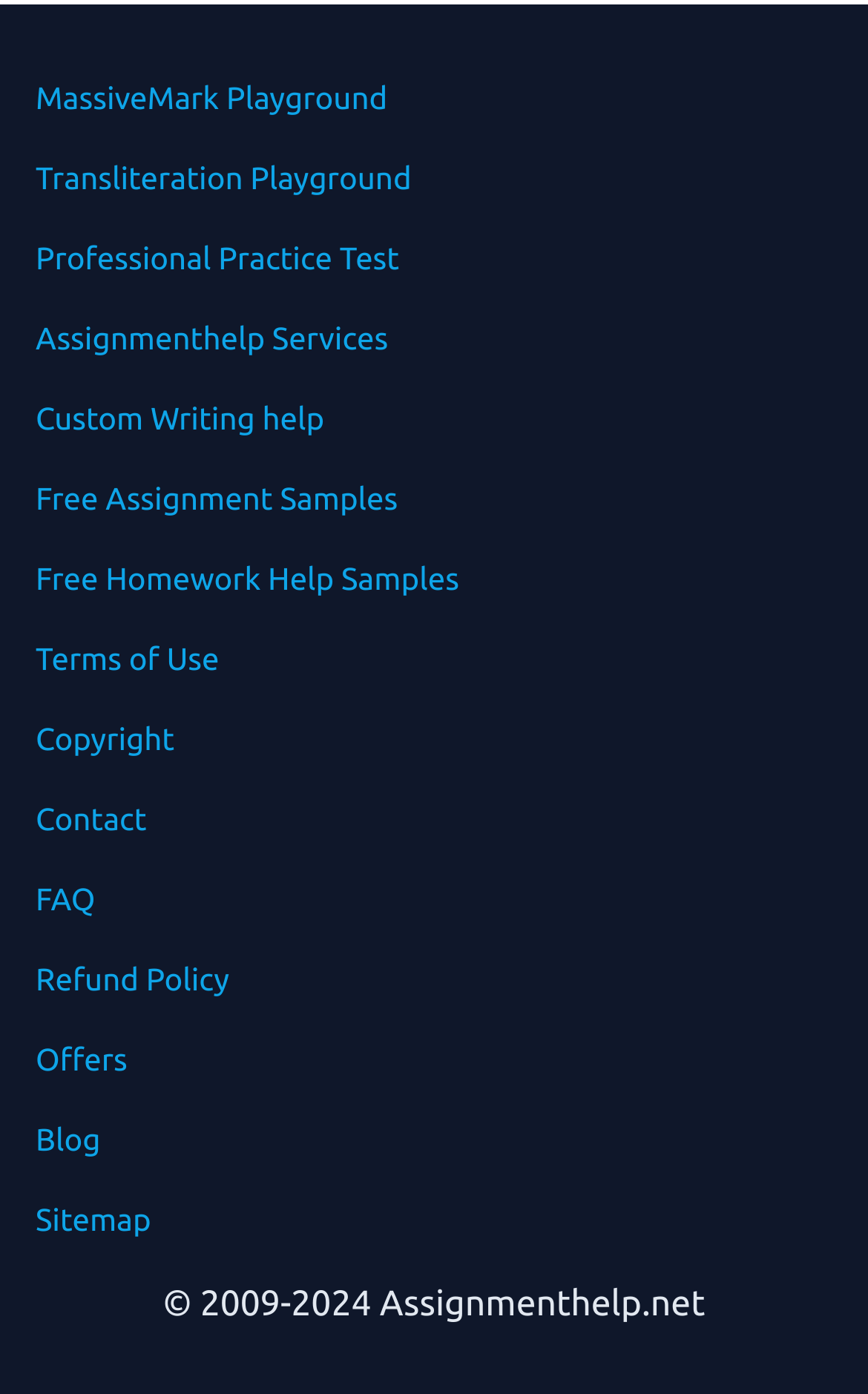Identify the bounding box coordinates of the area that should be clicked in order to complete the given instruction: "Read the terms of use". The bounding box coordinates should be four float numbers between 0 and 1, i.e., [left, top, right, bottom].

[0.041, 0.46, 0.253, 0.485]